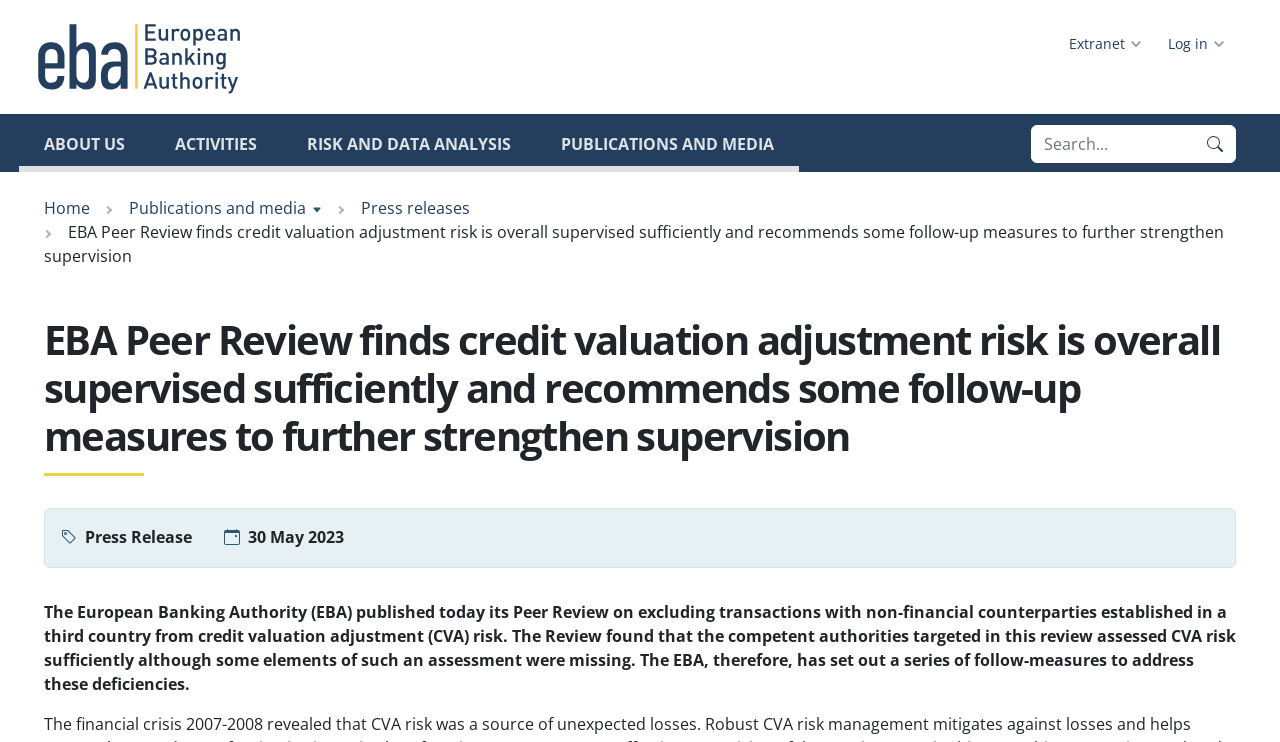Provide the bounding box coordinates of the HTML element described by the text: "Log in".

[0.901, 0.028, 0.966, 0.089]